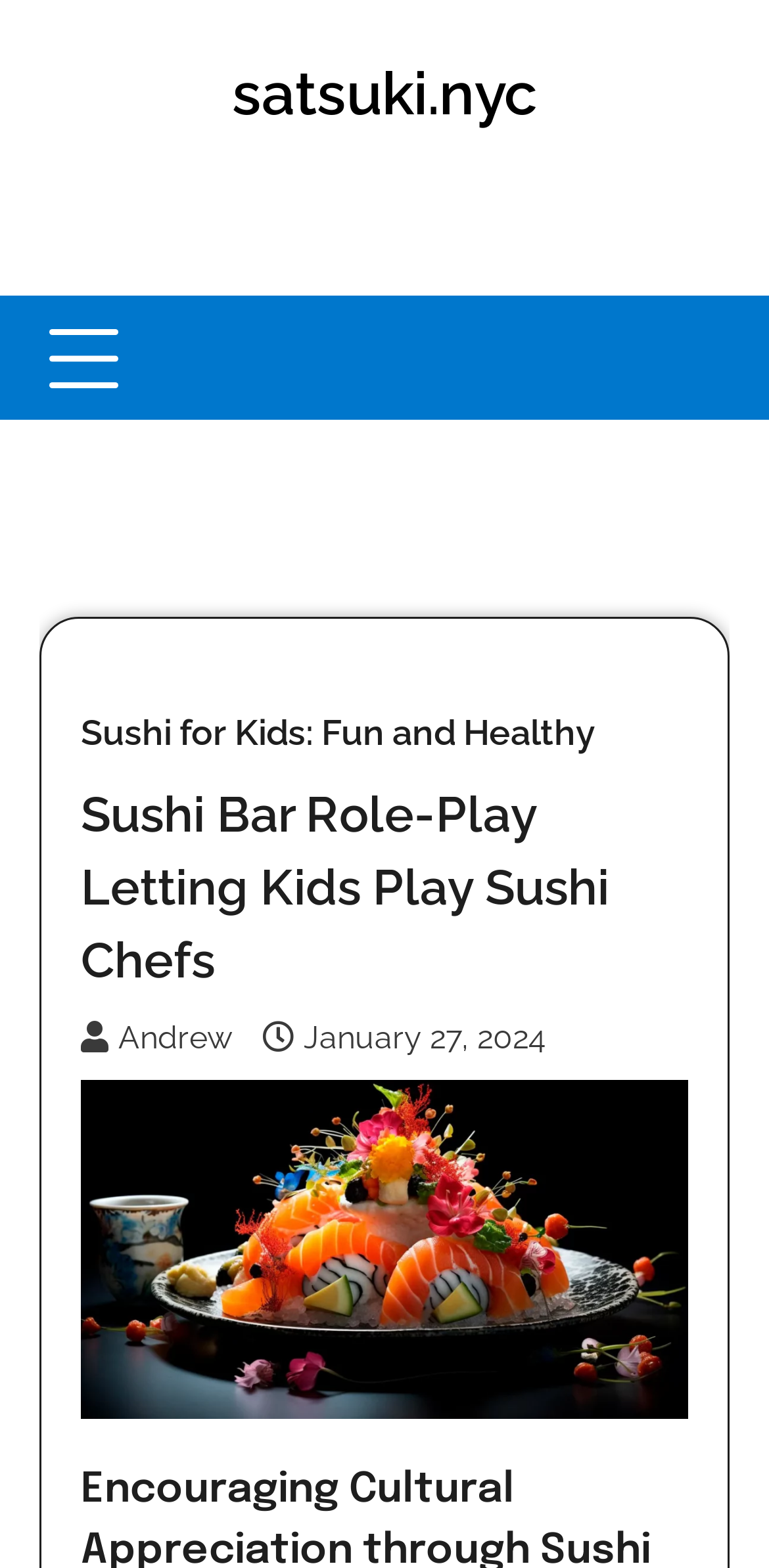Predict the bounding box for the UI component with the following description: "Andrew".

[0.105, 0.65, 0.303, 0.673]